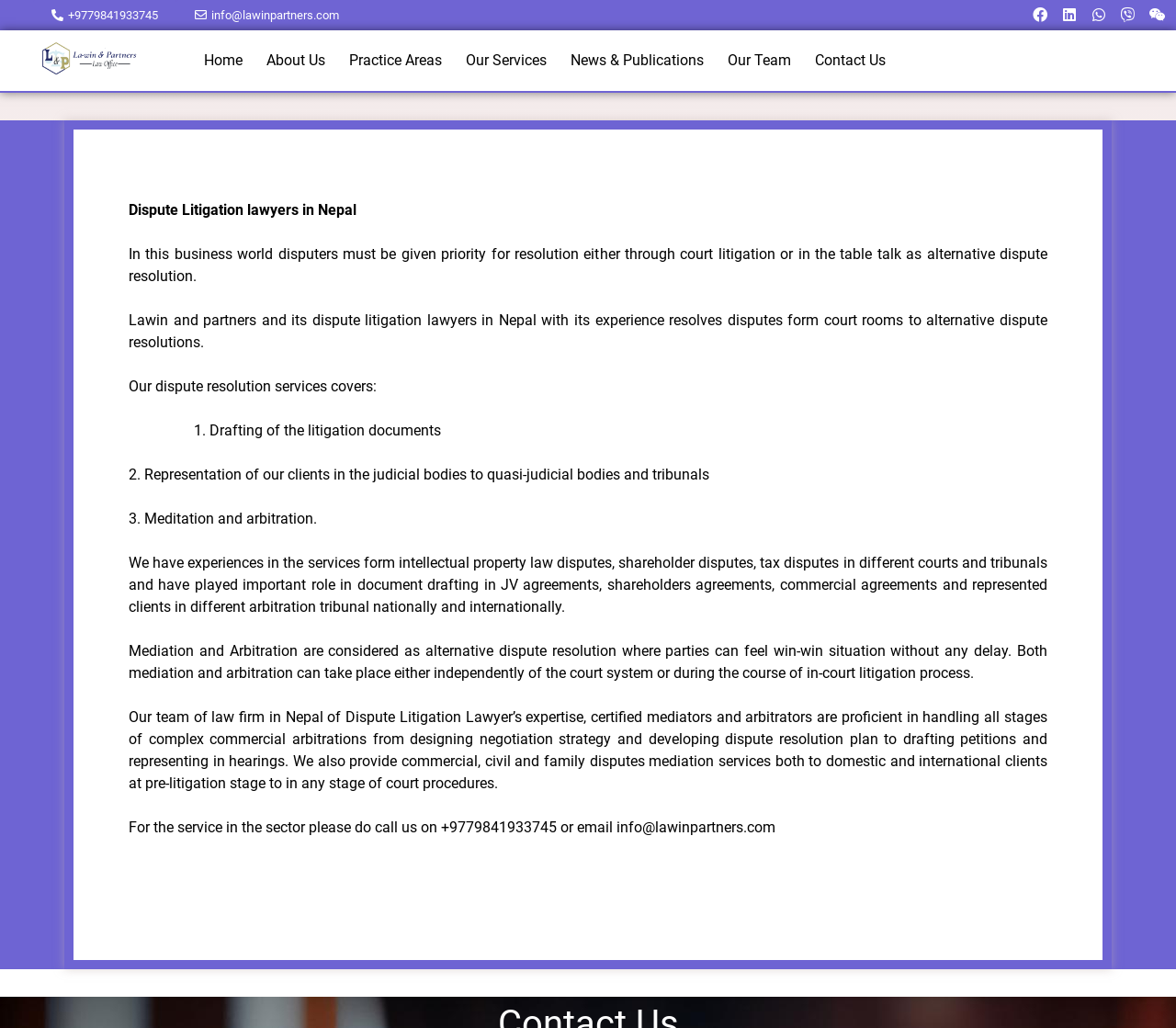Answer succinctly with a single word or phrase:
What is one of the services provided by the law firm mentioned on the webpage?

Drafting of litigation documents